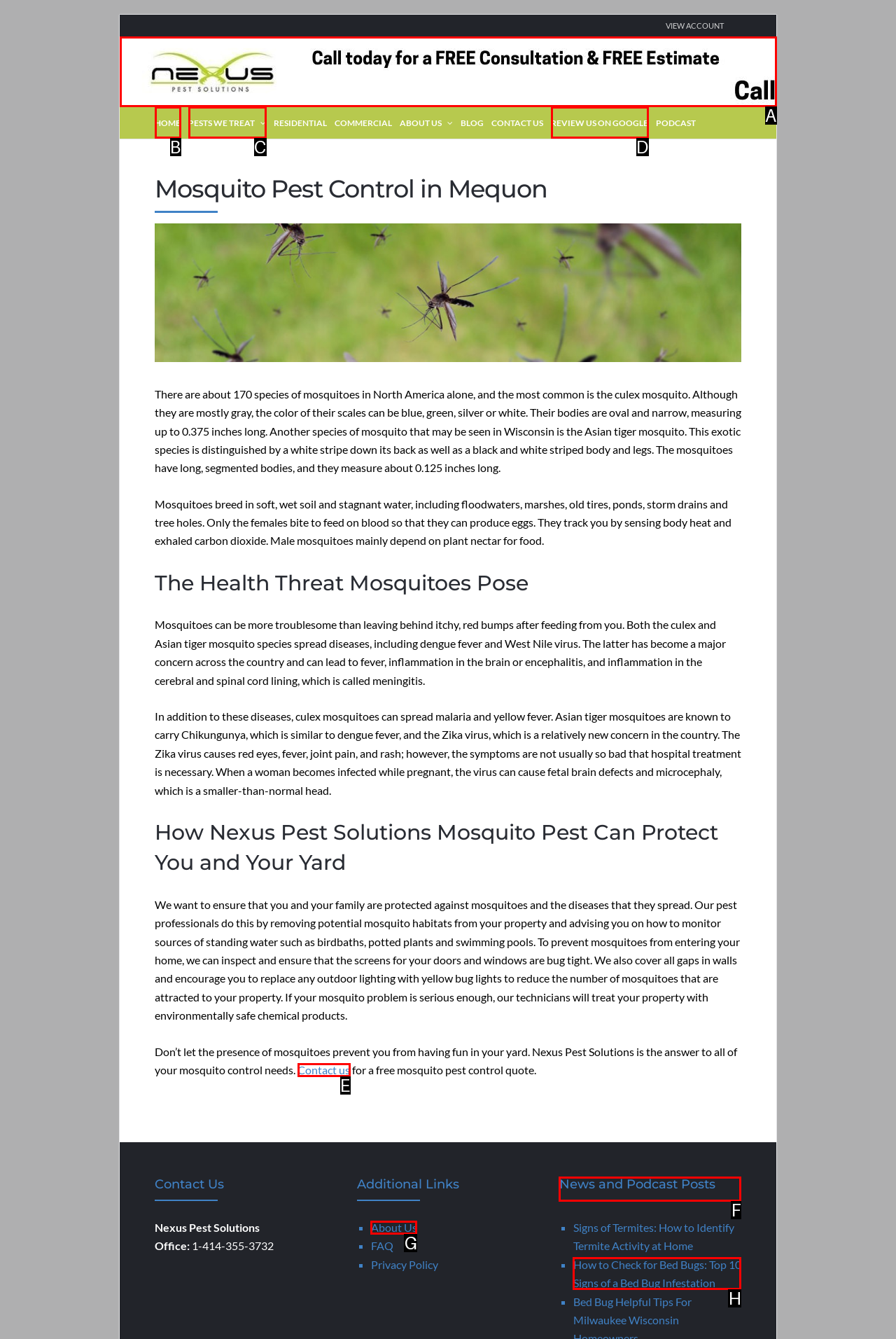Show which HTML element I need to click to perform this task: Check out the news and podcast posts Answer with the letter of the correct choice.

F